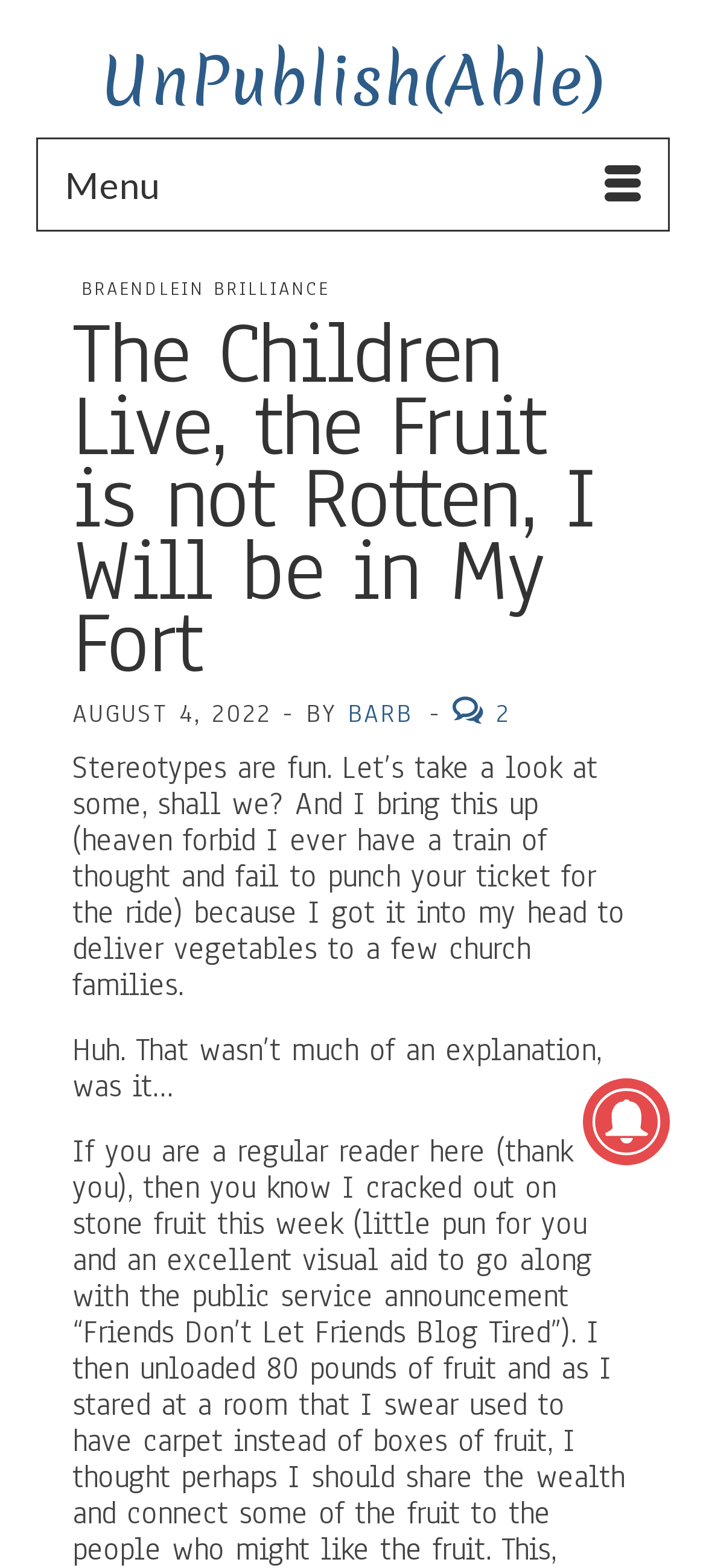How many links are in the header section?
Please craft a detailed and exhaustive response to the question.

The header section contains three links: 'BRAENDLEIN BRILLIANCE', 'BARB', and ' 2'. These links are located within the element with bounding box coordinates [0.051, 0.153, 0.949, 0.479].